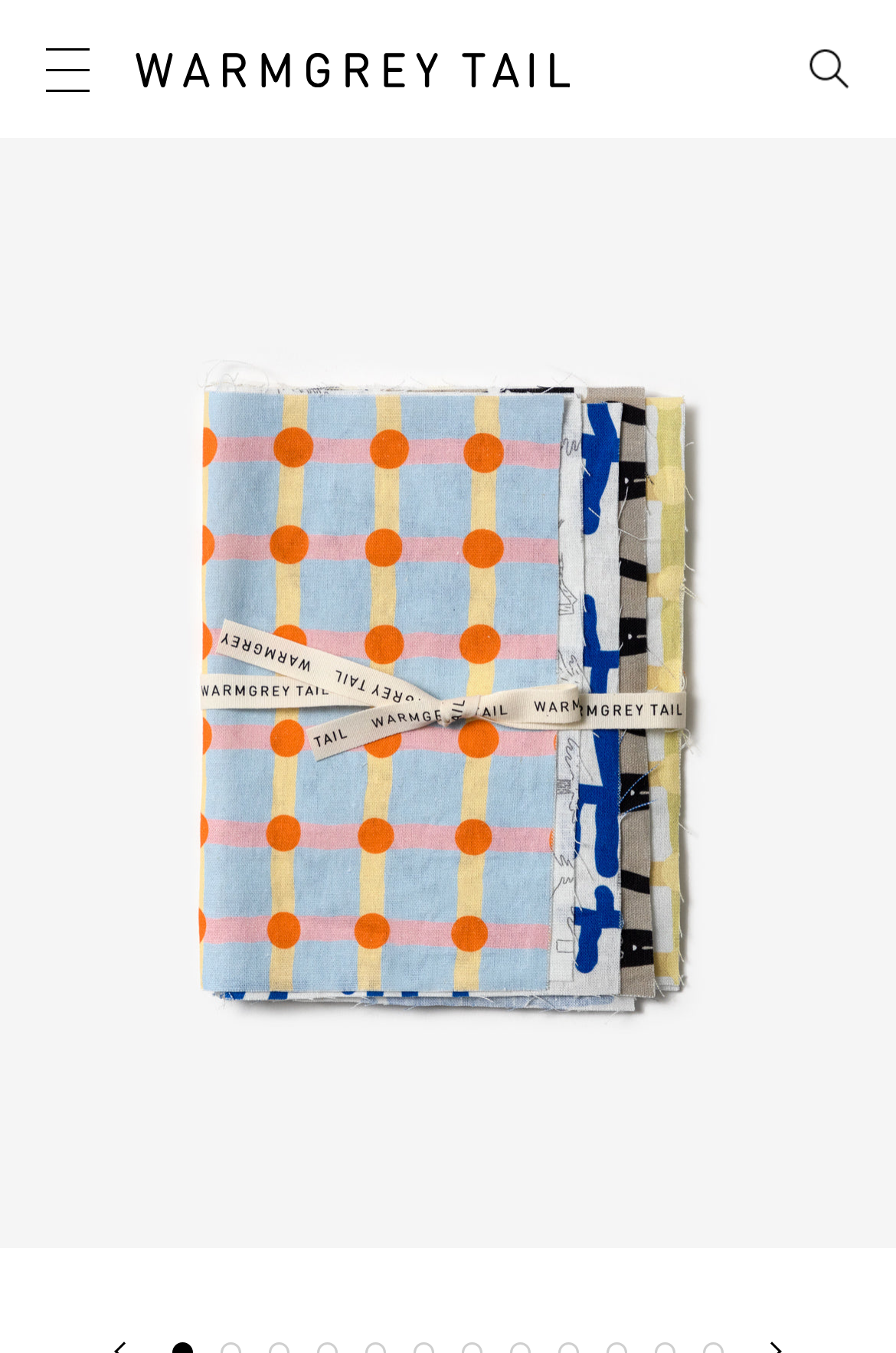Explain the webpage's design and content in an elaborate manner.

The webpage is about a product called "Piece Piece - Large Pack" from warmgreytail.com. At the top left, there is a link with no text, and next to it, there is a link with an image that takes up most of the top section of the page. The image is likely a product image showcasing the fabric set.

Below the image, there is a link labeled "RESPONSIBILITY" that spans the entire width of the page. On the top right, there is a small icon image labeled "header-icon".

The main content of the page is a group of elements that takes up most of the page's height. Within this group, there is a button labeled "Open media 1 in gallery view" that, when clicked, opens a dialog box. This button is likely part of a gallery view for the product images.

Overall, the webpage appears to be a product page for the "Piece Piece - Large Pack" fabric set, with a prominent product image, links to related pages, and a gallery view for product images.